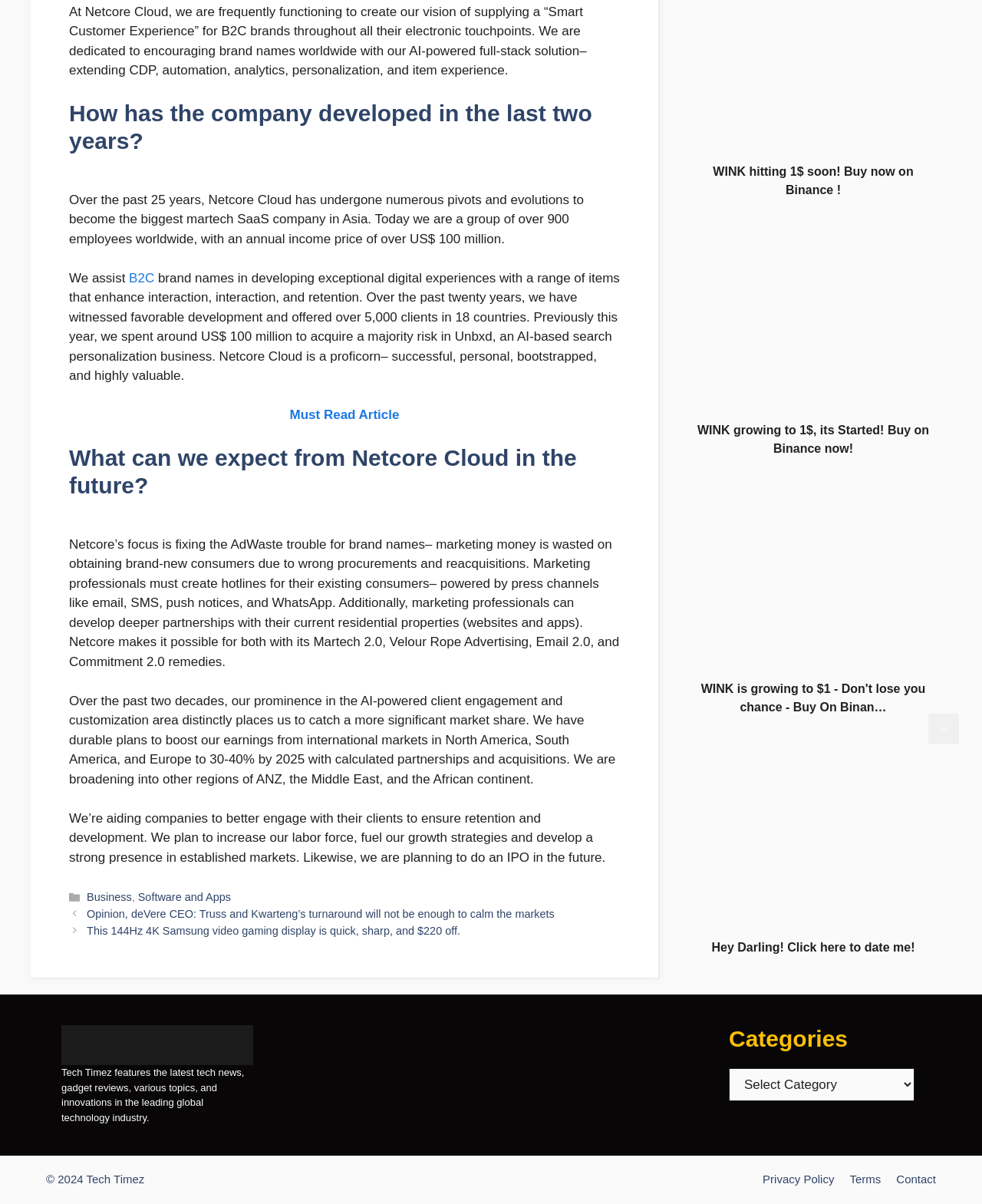Please identify the coordinates of the bounding box for the clickable region that will accomplish this instruction: "Watch videos of Sterling Productions in action".

None